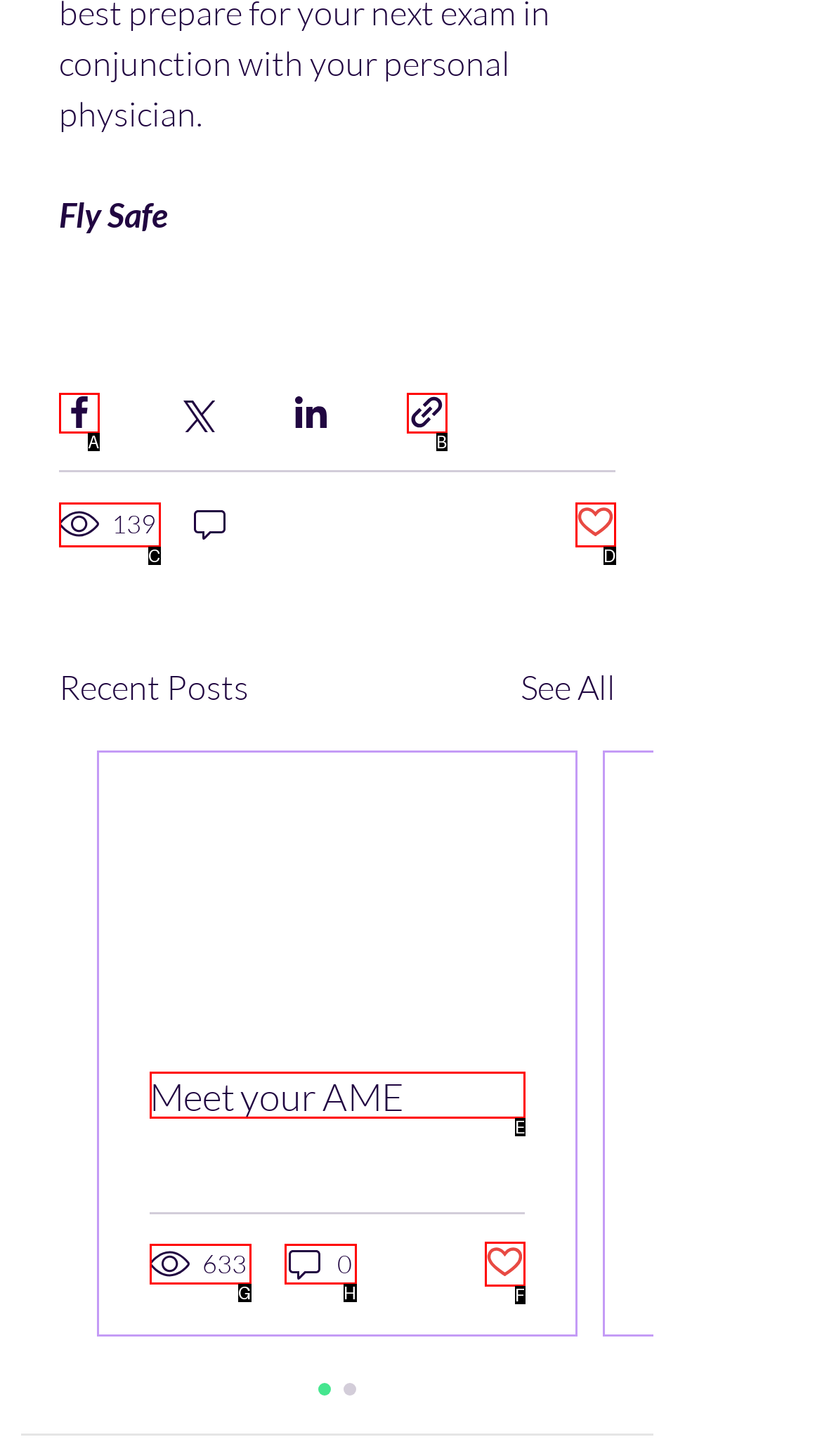Given the element description: Post not marked as liked
Pick the letter of the correct option from the list.

D